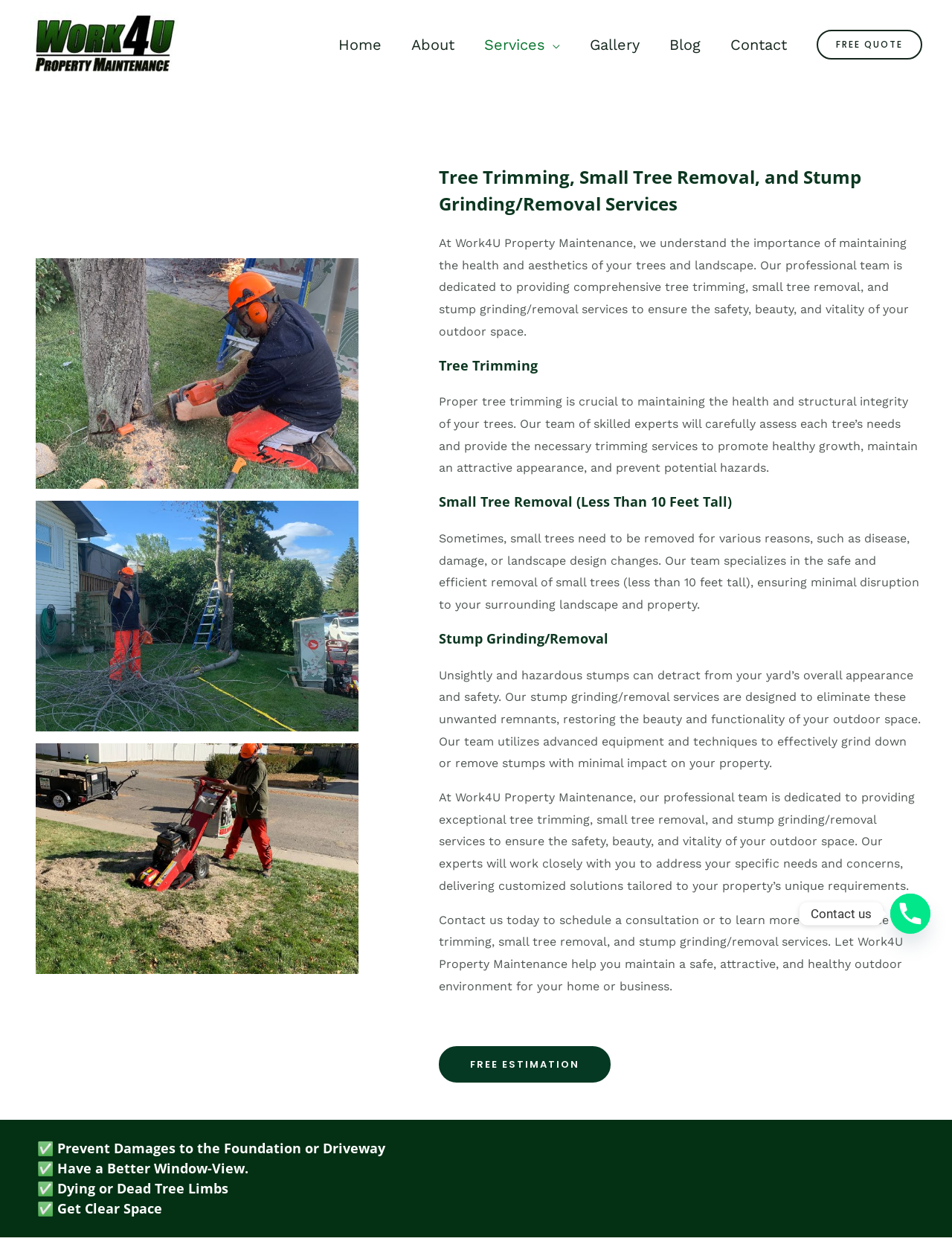What services are provided by Work4U Property Maintenance?
Based on the image, answer the question in a detailed manner.

I found the services provided by Work4U Property Maintenance by reading the headings and text content in the main article section of the webpage, which describes the company's services in detail.